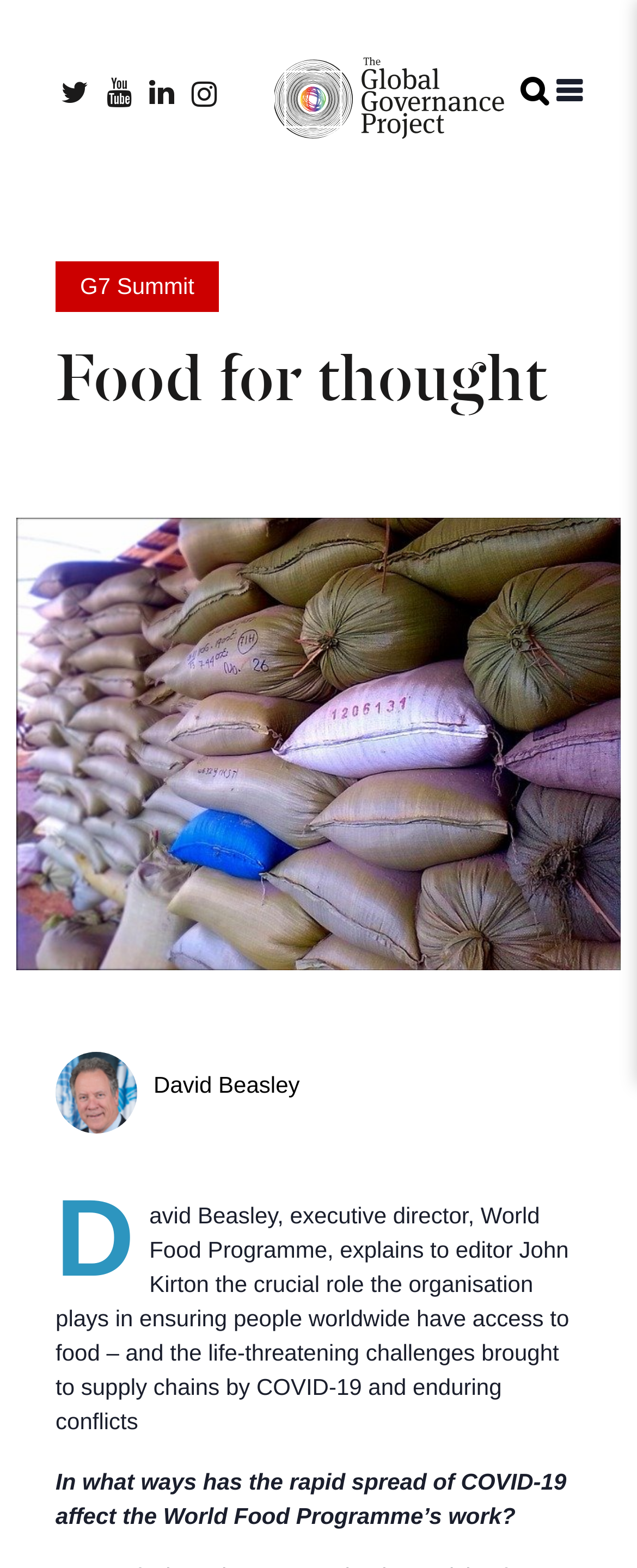Based on the provided description, "David Beasley", find the bounding box of the corresponding UI element in the screenshot.

[0.241, 0.684, 0.471, 0.7]